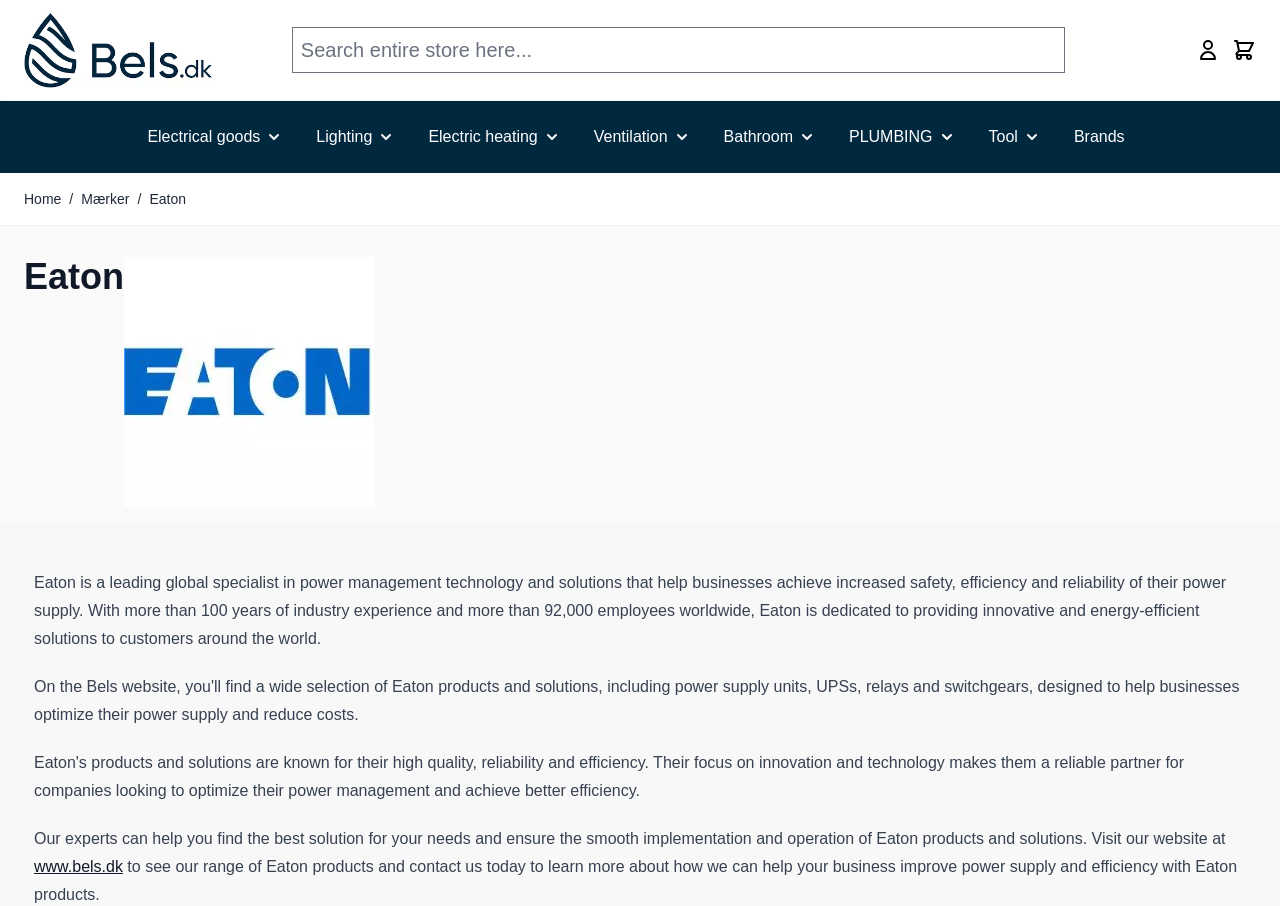Specify the bounding box coordinates of the area to click in order to execute this command: 'Contact us through email'. The coordinates should consist of four float numbers ranging from 0 to 1, and should be formatted as [left, top, right, bottom].

[0.027, 0.947, 0.096, 0.966]